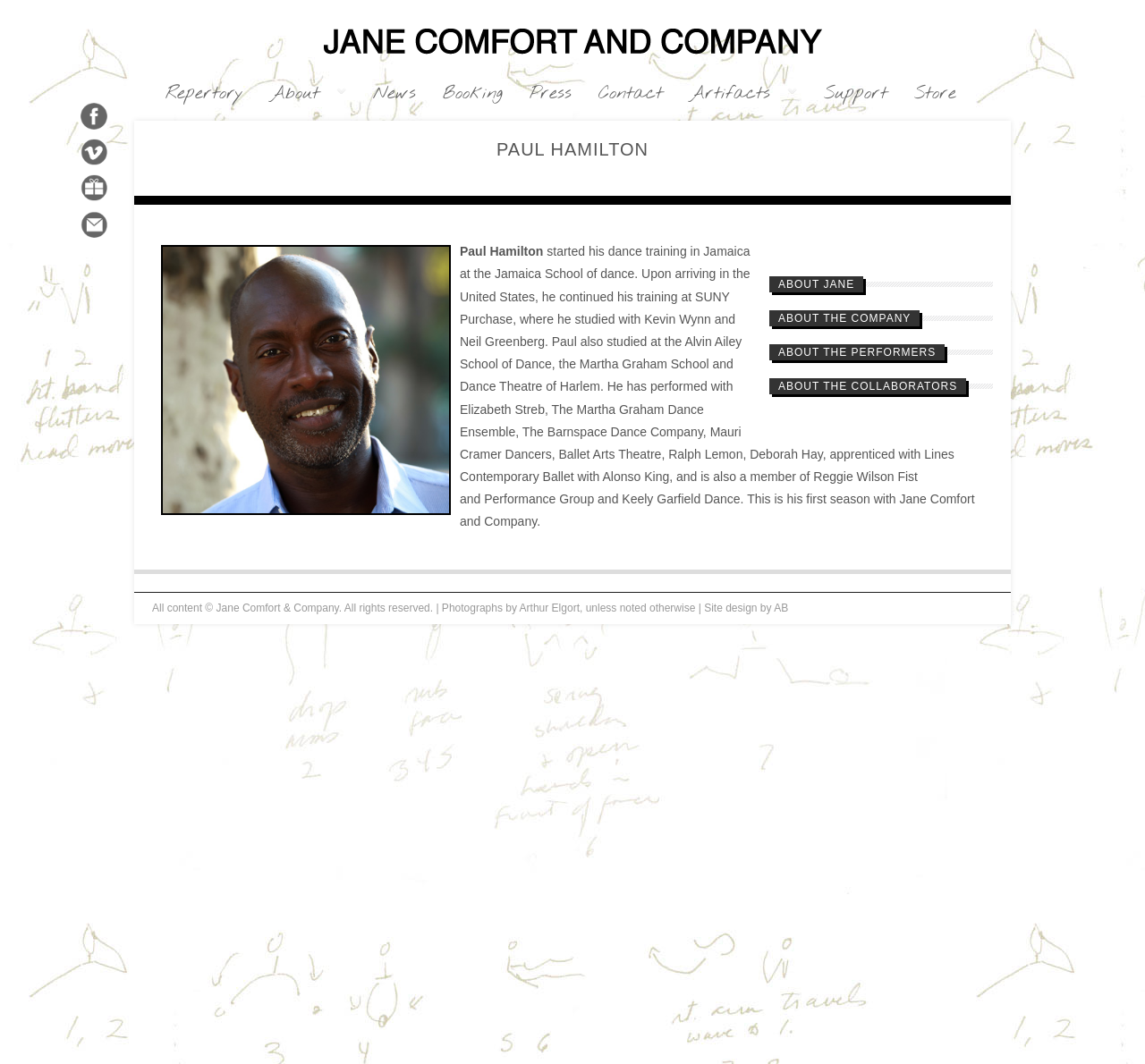Kindly determine the bounding box coordinates for the area that needs to be clicked to execute this instruction: "Go to the 'News' page".

[0.314, 0.08, 0.375, 0.097]